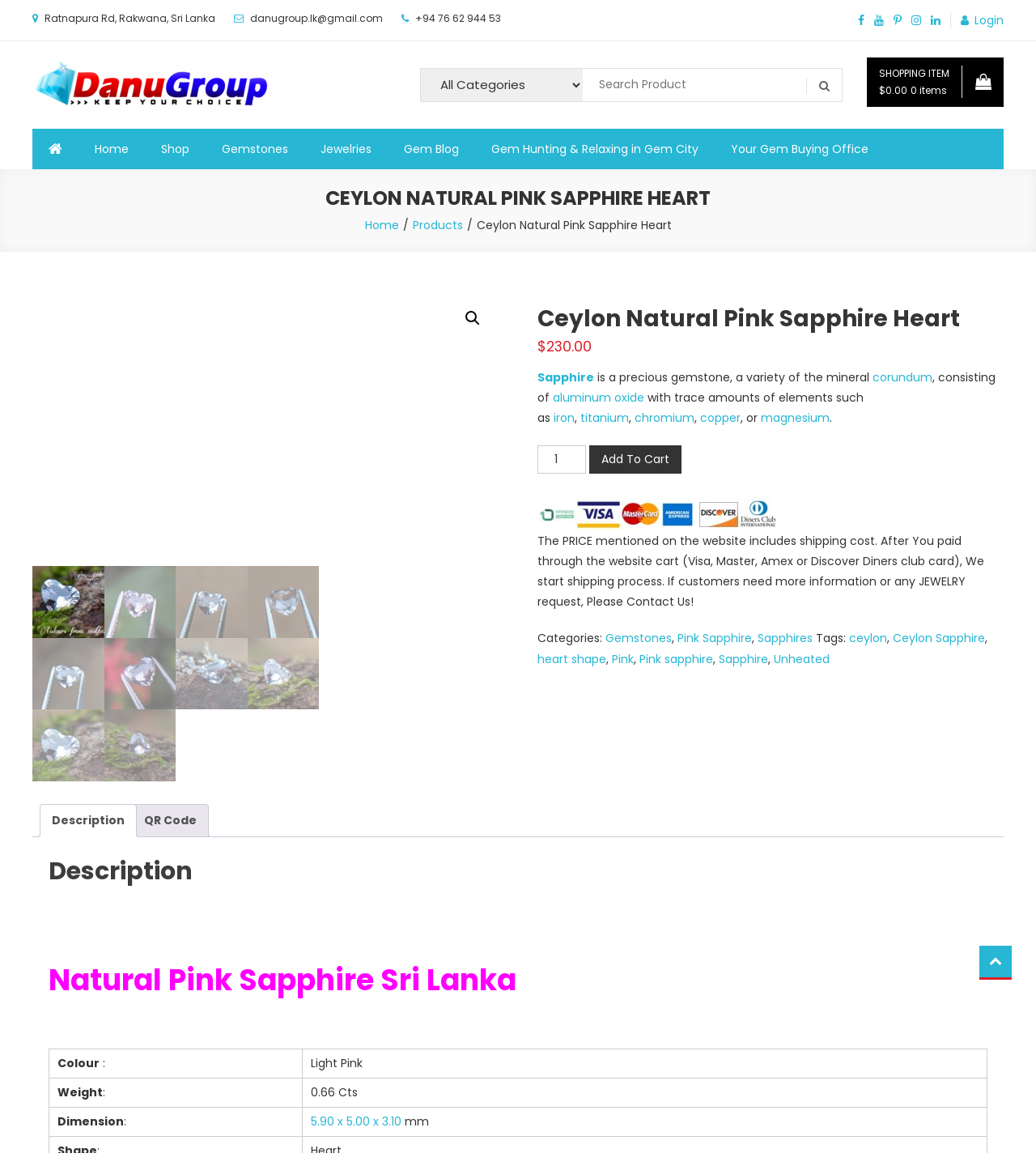Locate the bounding box coordinates for the element described below: "Your Gem Buying Office". The coordinates must be four float values between 0 and 1, formatted as [left, top, right, bottom].

[0.69, 0.273, 0.854, 0.308]